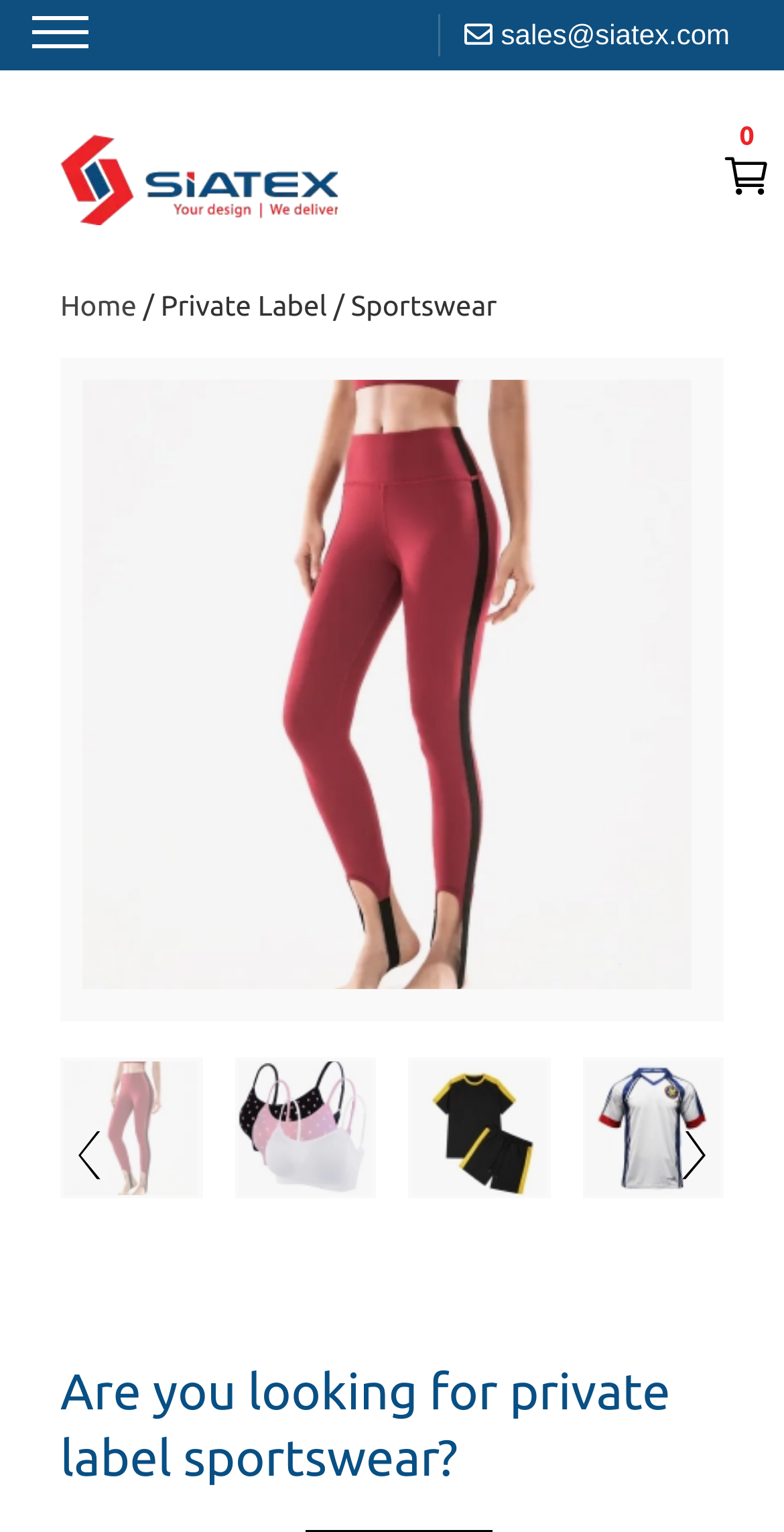Using the format (top-left x, top-left y, bottom-right x, bottom-right y), provide the bounding box coordinates for the described UI element. All values should be floating point numbers between 0 and 1: aria-label="Slide left"

[0.077, 0.725, 0.154, 0.784]